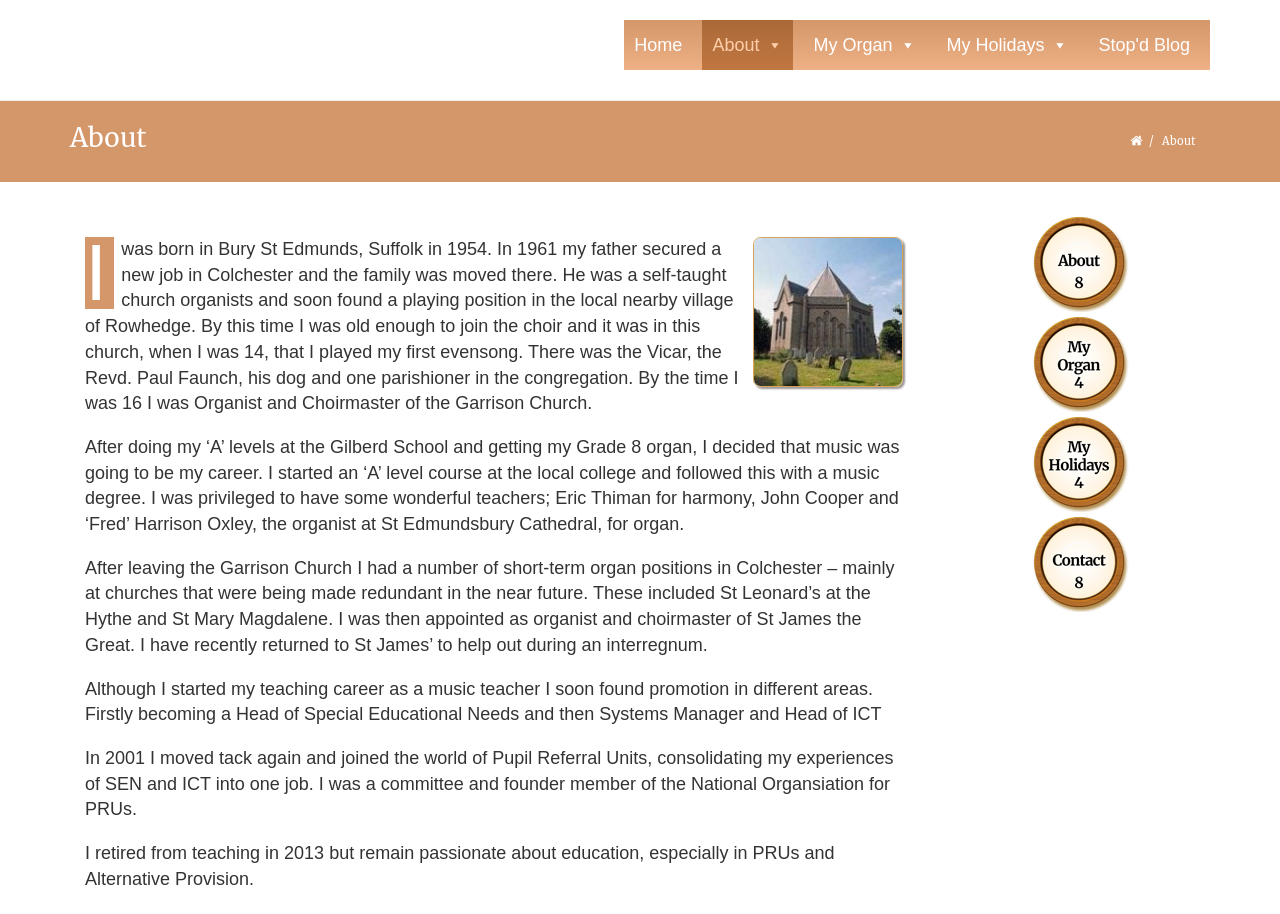Create an in-depth description of the webpage, covering main sections.

This webpage is about an Essex church organist, retired teacher, and cruise lover. At the top left, there is a link to "Stopddiapason.co.uk" accompanied by an image with the same name. Below this, there are five links in a row: "Home", "About", "My Organ", "My Holidays", and "Stop'd Blog". 

The main content of the page is divided into sections. The first section is headed by "About" and contains a brief introduction to the author's life, including their birthplace, family, and early experiences as a church organist. Below this, there is an image of St Lawrence, Rowhedge, a church where the author played their first evensong.

The text continues, describing the author's education and career in music, including their teachers and accomplishments. The author then discusses their teaching career, including their promotions and experiences in different areas of education.

At the bottom right of the page, there are four links with accompanying images: "Home", "My Organ", "My Holidays", and "Contact Me". These links are arranged in a vertical column.